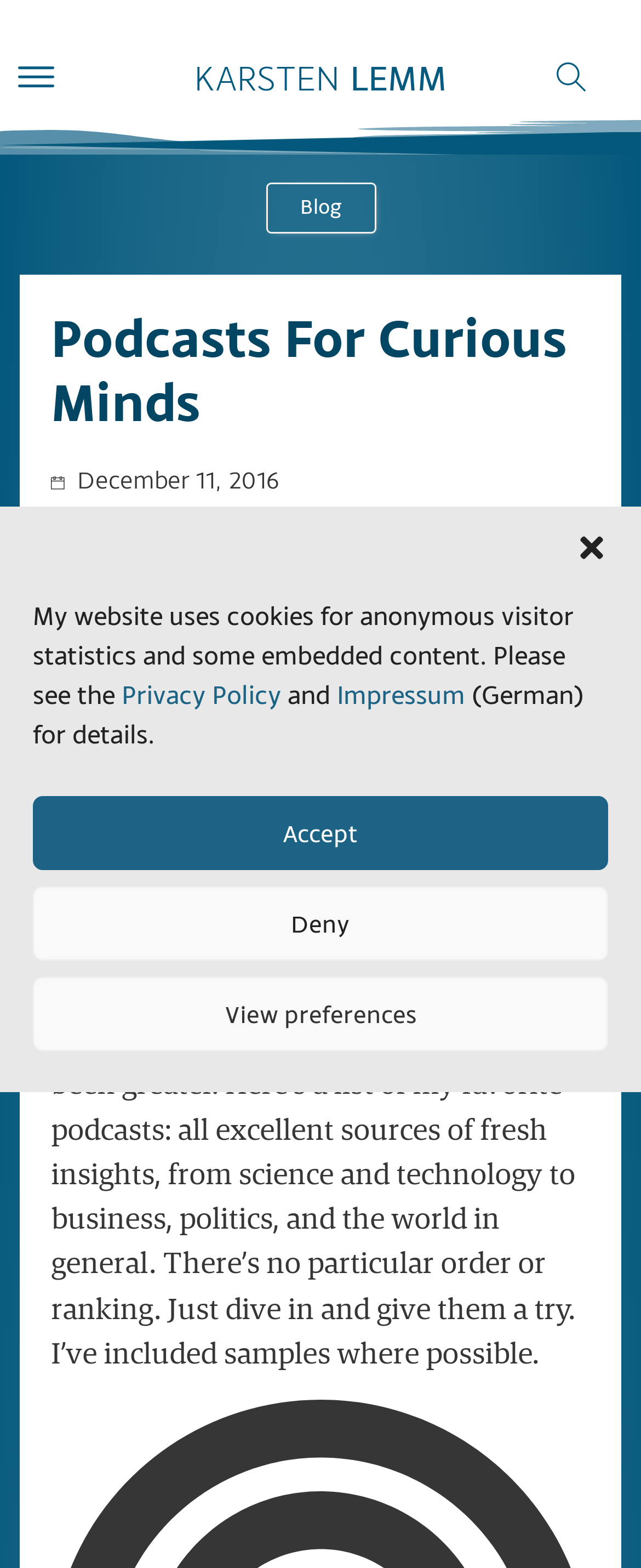What type of content is discussed in the podcasts?
Based on the screenshot, respond with a single word or phrase.

Various topics